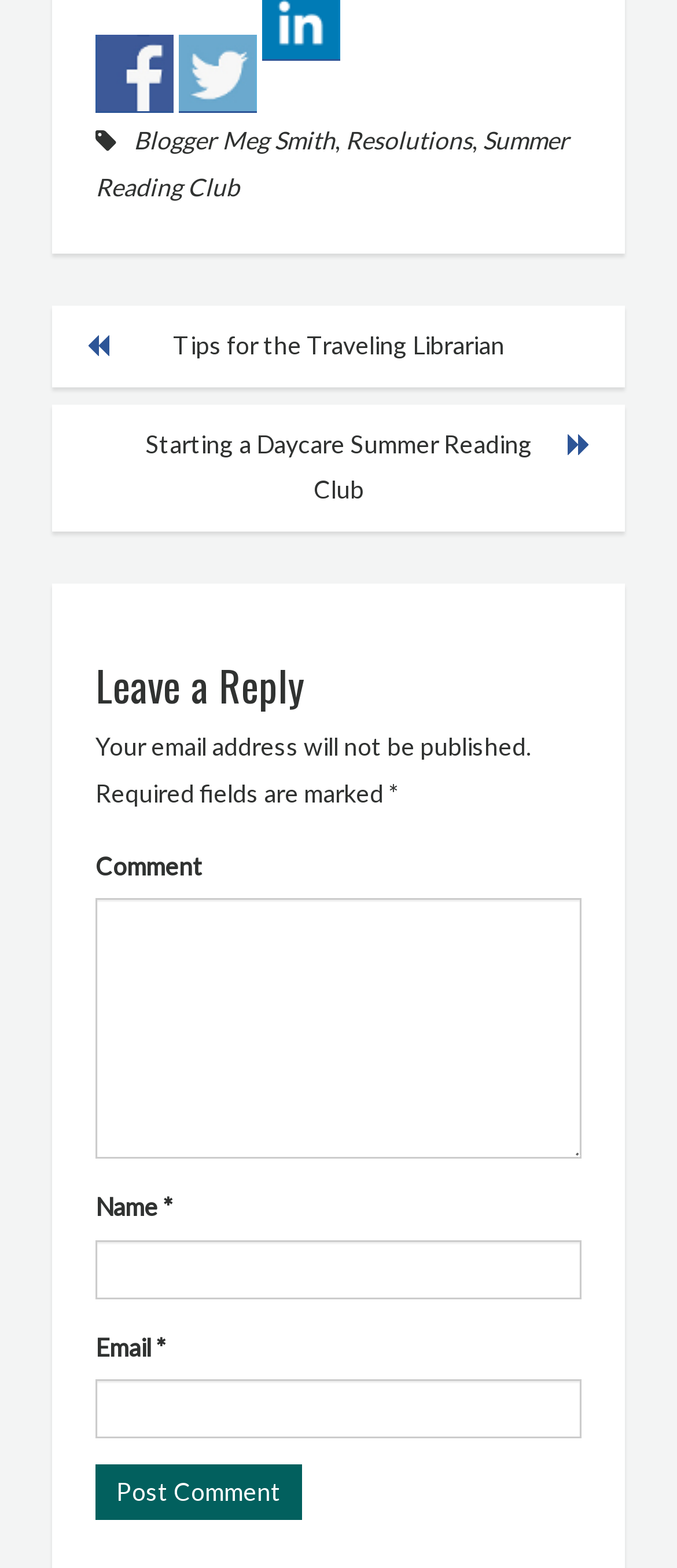Specify the bounding box coordinates of the region I need to click to perform the following instruction: "Leave a comment". The coordinates must be four float numbers in the range of 0 to 1, i.e., [left, top, right, bottom].

[0.141, 0.573, 0.859, 0.739]